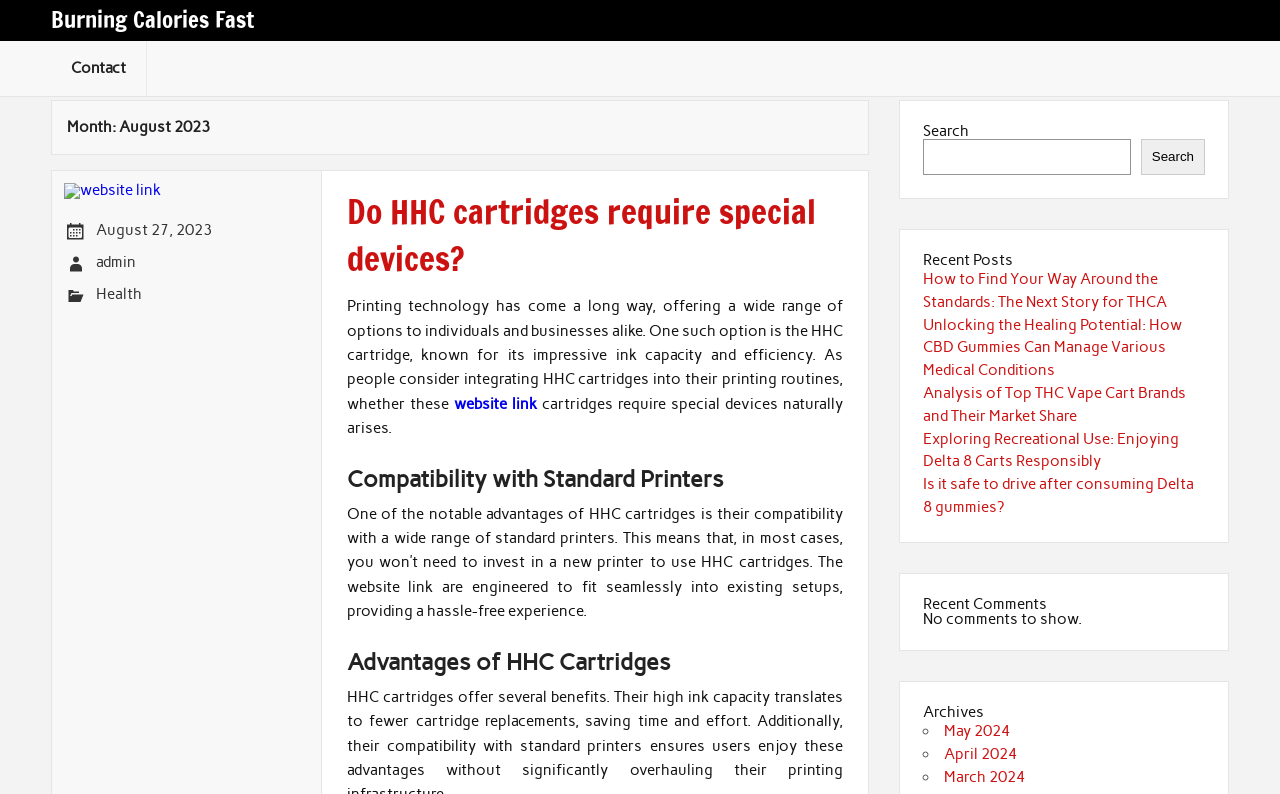Answer the question using only a single word or phrase: 
What is the advantage of HHC cartridges?

Compatibility with standard printers